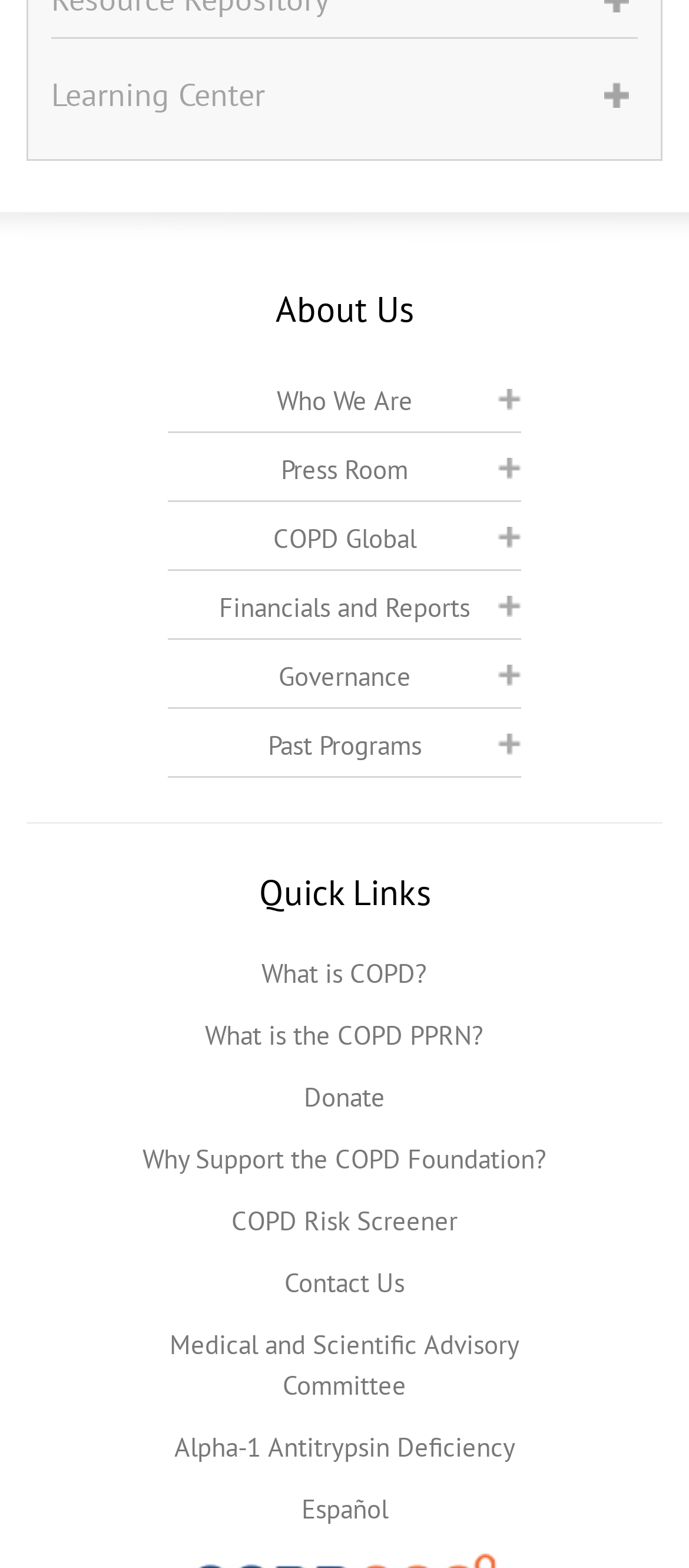How many links are there in the Quick Links section?
From the screenshot, provide a brief answer in one word or phrase.

10